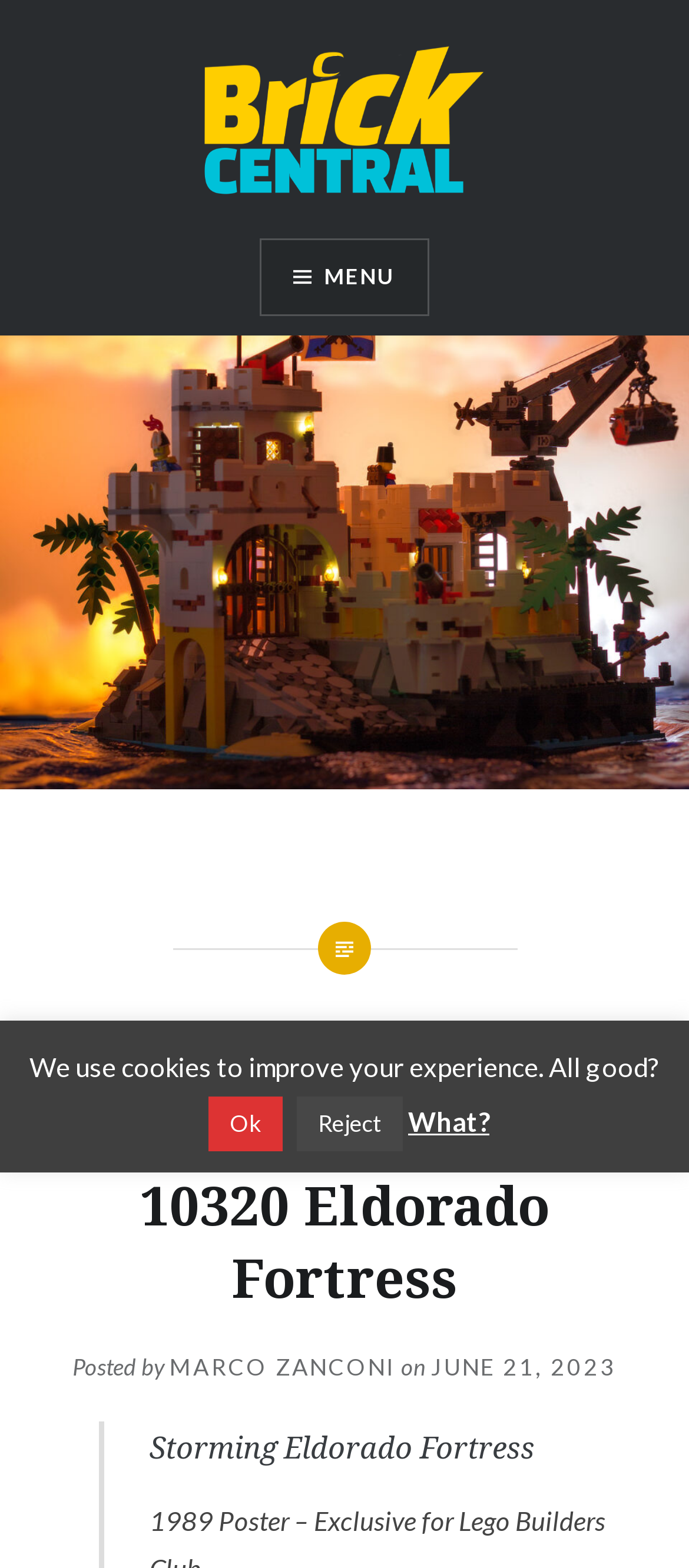Identify and provide the bounding box coordinates of the UI element described: "June 21, 2023June 21, 2023". The coordinates should be formatted as [left, top, right, bottom], with each number being a float between 0 and 1.

[0.626, 0.863, 0.895, 0.881]